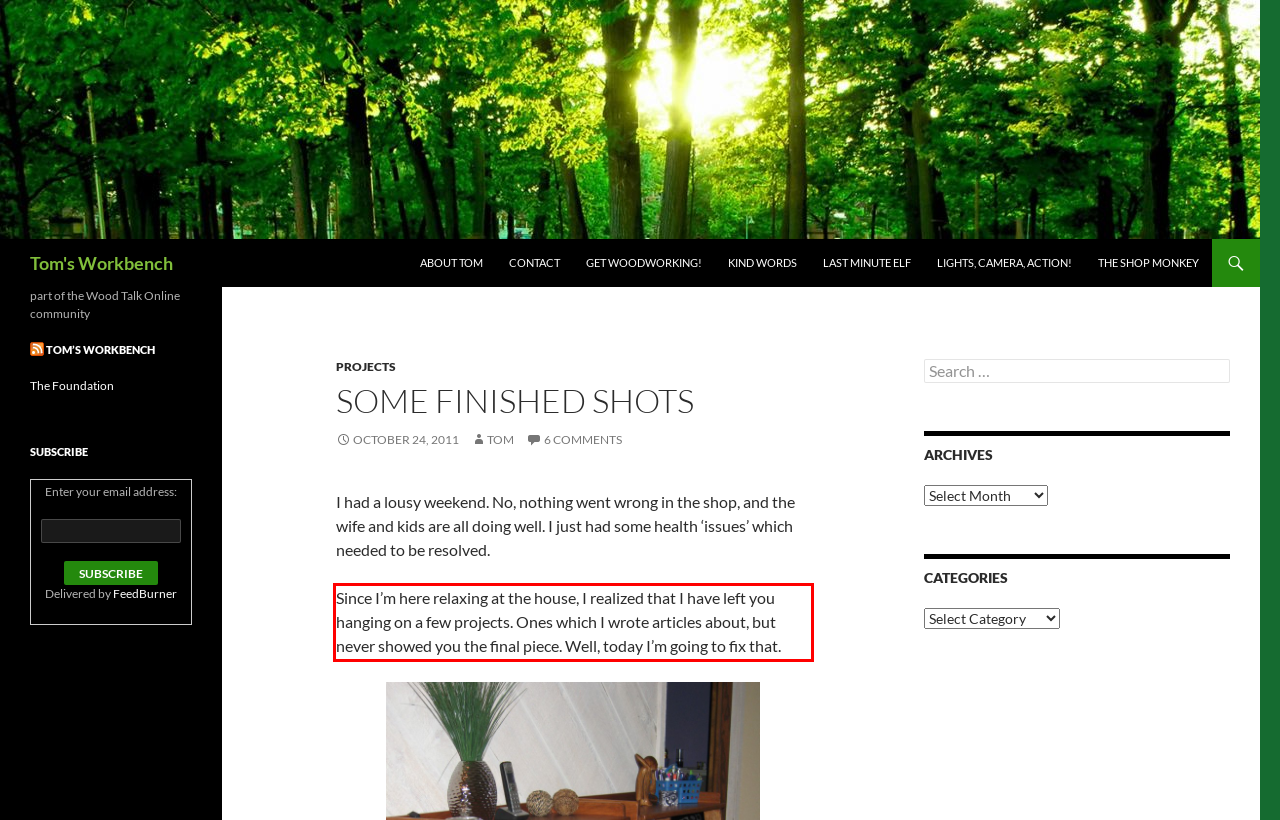Identify the text inside the red bounding box on the provided webpage screenshot by performing OCR.

Since I’m here relaxing at the house, I realized that I have left you hanging on a few projects. Ones which I wrote articles about, but never showed you the final piece. Well, today I’m going to fix that.